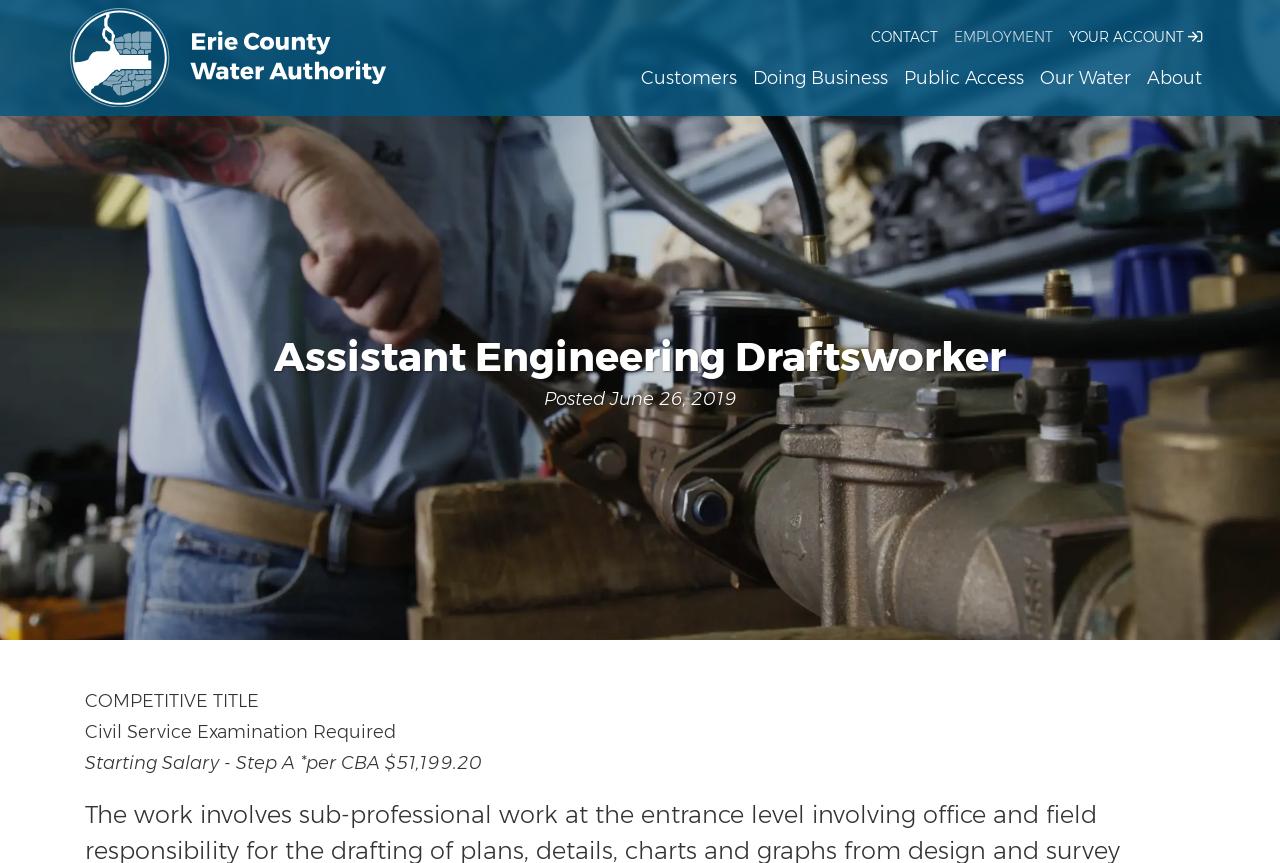Determine the bounding box for the UI element as described: "Contact". The coordinates should be represented as four float numbers between 0 and 1, formatted as [left, top, right, bottom].

[0.674, 0.022, 0.739, 0.066]